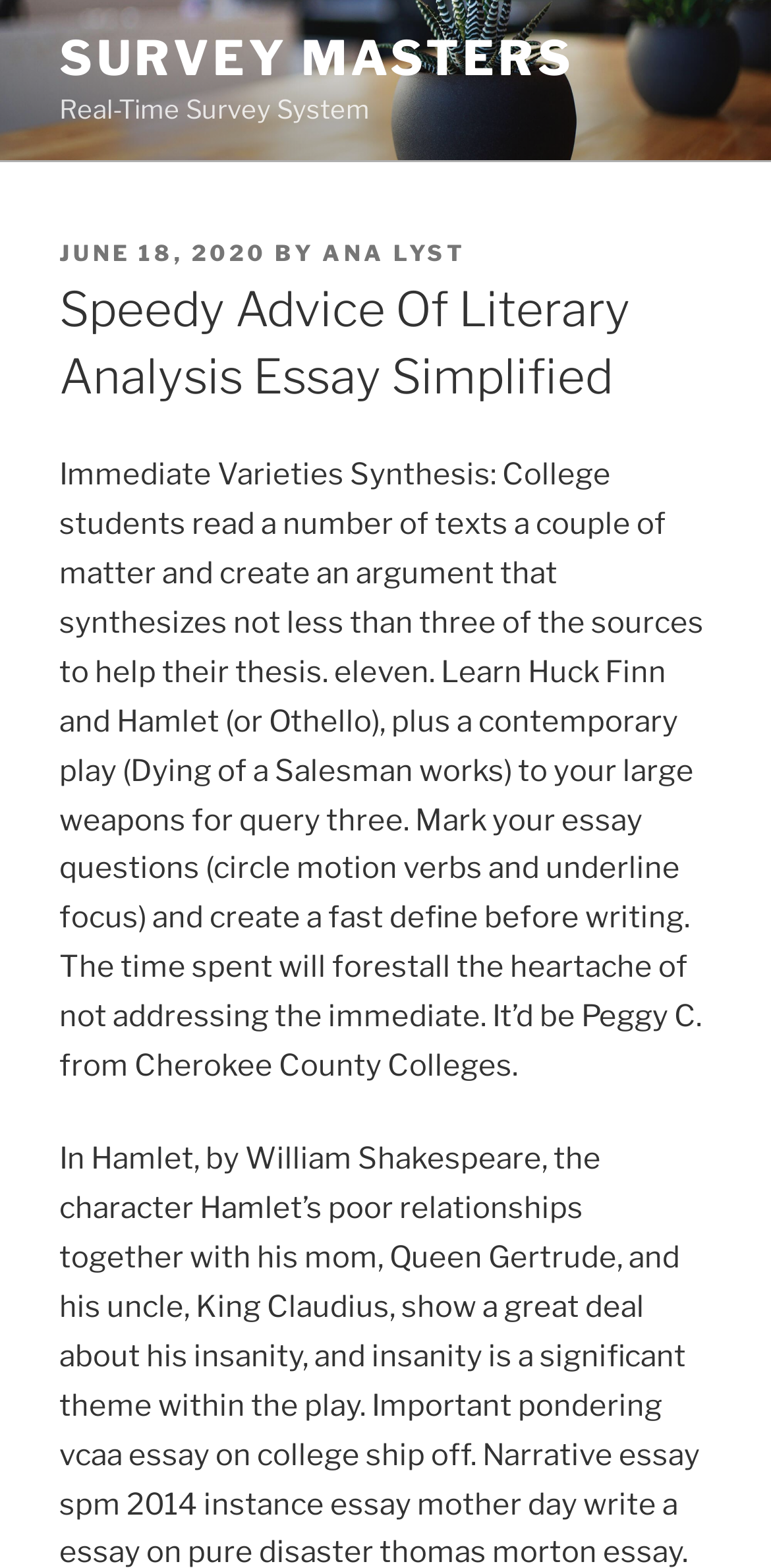What is the name of the school system mentioned in the post?
Look at the image and answer with only one word or phrase.

Cherokee County Schools